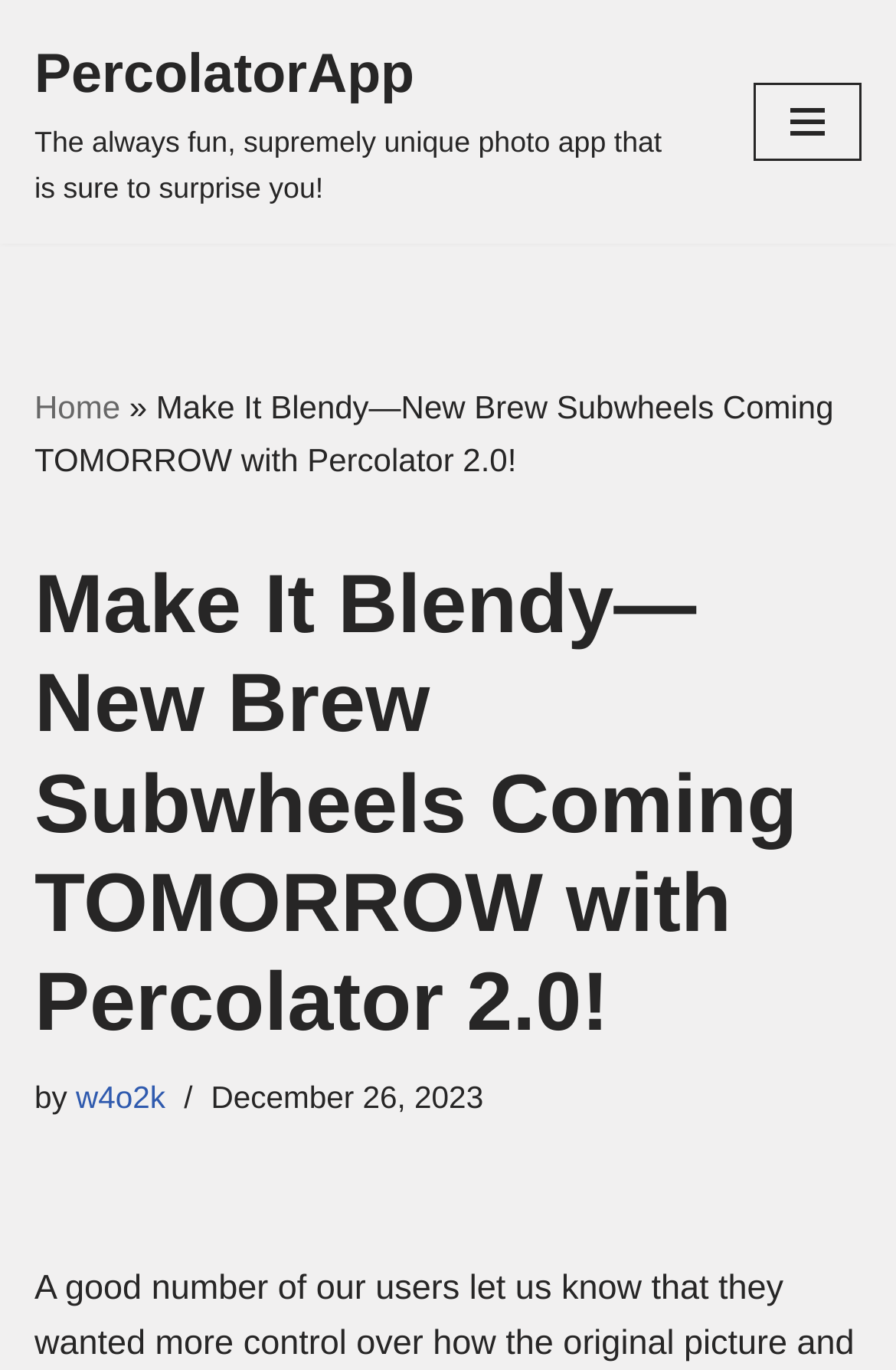Illustrate the webpage's structure and main components comprehensively.

The webpage appears to be a blog post or article announcing an update to the Percolator photo app. At the top-left corner, there is a link to "Skip to content". Next to it, on the top-center, is a link to the PercolatorApp with a brief description of the app. On the top-right corner, there is a button to open the navigation menu, which contains links to the "Home" page and other sections.

Below the navigation menu, there is a heading that reads "Make It Blendy—New Brew Subwheels Coming TOMORROW with Percolator 2.0!", which is the title of the article. This heading spans almost the entire width of the page. 

Under the heading, there is a brief text "by w4o2k" followed by a timestamp "December 26, 2023" on the left side of the page. The article's content is not explicitly mentioned, but based on the meta description, it likely discusses the new features and updates coming to Percolator 2.0, specifically the addition of new Brew Subwheels for photo editing.